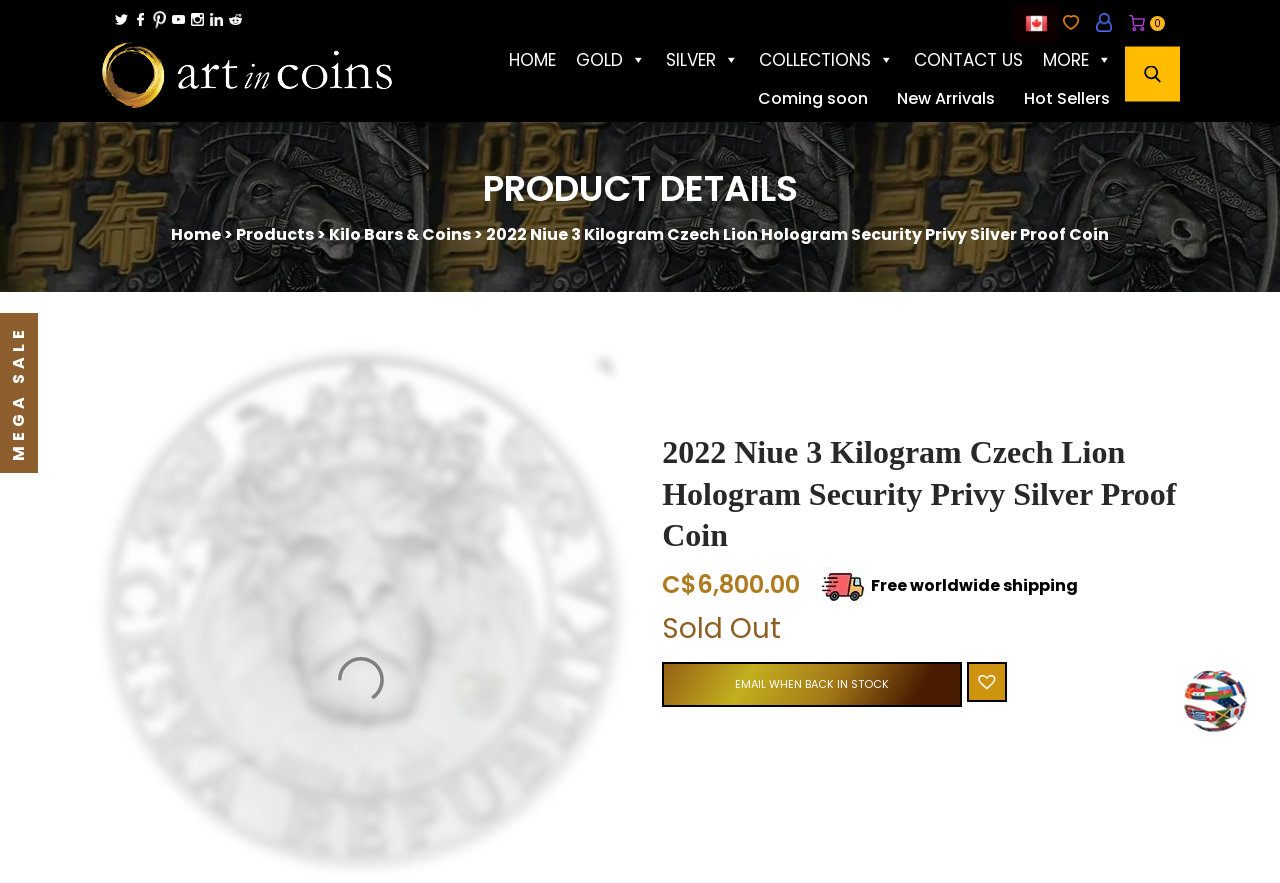What is the currency symbol used on this webpage?
Please craft a detailed and exhaustive response to the question.

I found the currency symbol 'C$' in the product details section, specifically in the price information of the 2022 Niue 3 Kilogram Czech Lion Hologram Security Privy Silver Proof Coin.